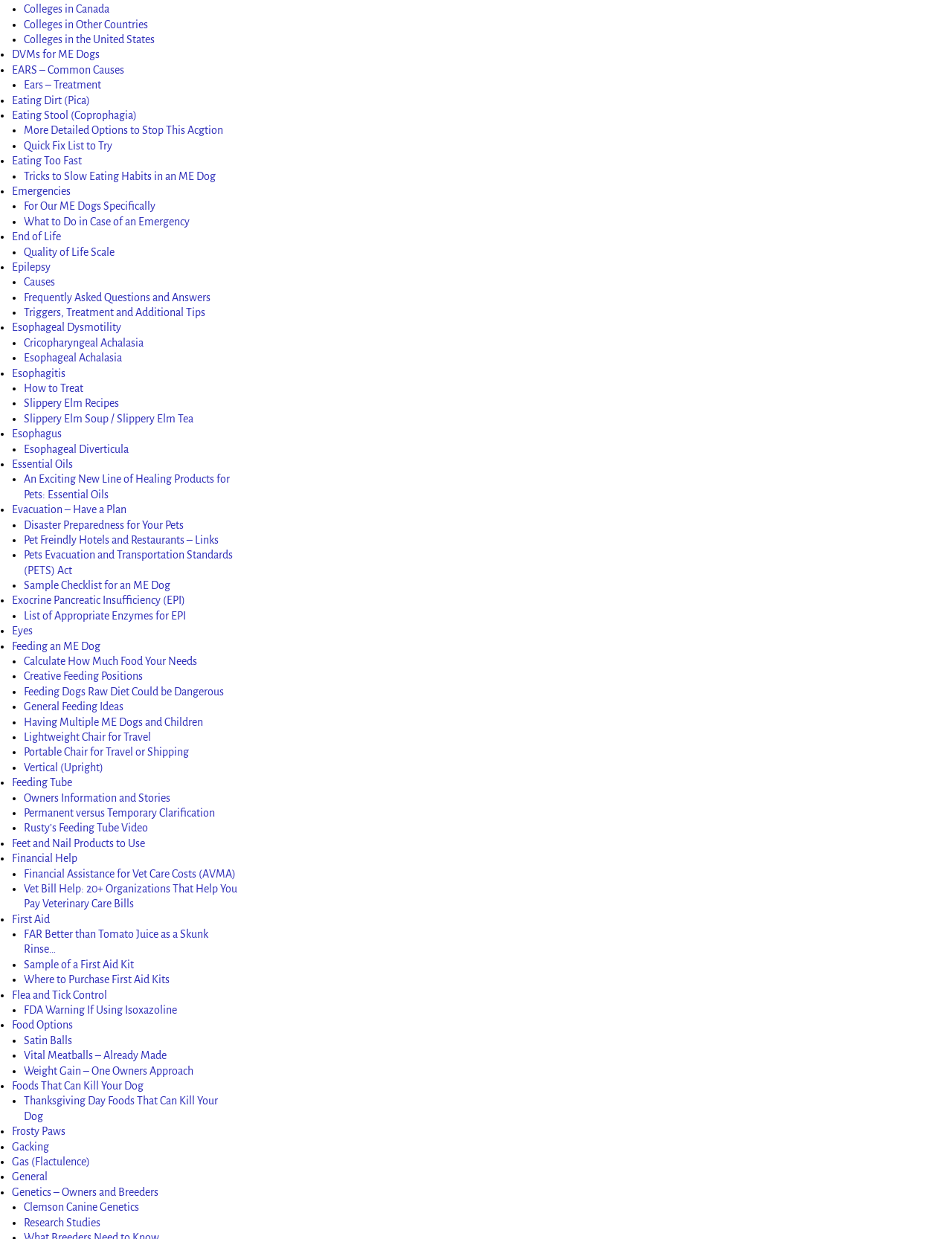Give a short answer to this question using one word or a phrase:
What is the topic of the link at the bottom of the webpage?

Exocrine Pancreatic Insufficiency (EPI)